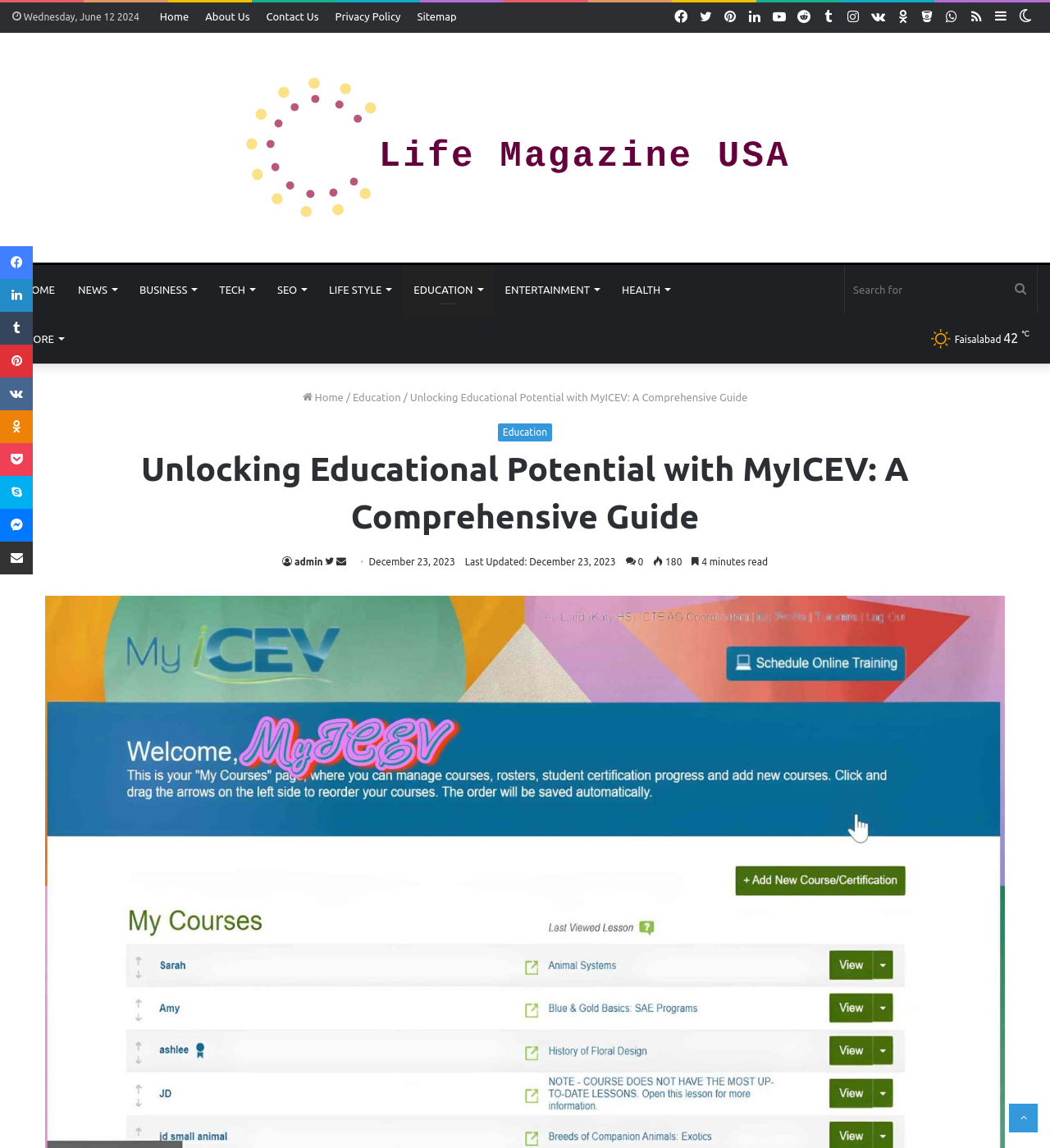Using the provided description: "Sidebar", find the bounding box coordinates of the corresponding UI element. The output should be four float numbers between 0 and 1, in the format [left, top, right, bottom].

[0.941, 0.002, 0.965, 0.027]